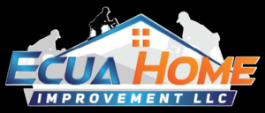Illustrate the image with a detailed and descriptive caption.

The image features the logo of "Ecua Home Improvement LLC," prominently showcasing the company's name in bold, modern typography. The word "ECUA" is styled in a striking blue color, while "HOME" stands out in a vibrant orange, conveying a sense of reliability and energy. Below the main name, the phrase "IMPROVEMENT LLC" is presented in a darker blue, reinforcing the company's commitment to quality home improvement services. 

The logo is accompanied by silhouette images of workers engaged in roofing activities, illustrating the company's focus on home repair and renovation. The overarching shape of a house acts as a backdrop, symbolizing the core services provided. This logo effectively communicates the brand's dedication to professional home improvement and customer satisfaction.